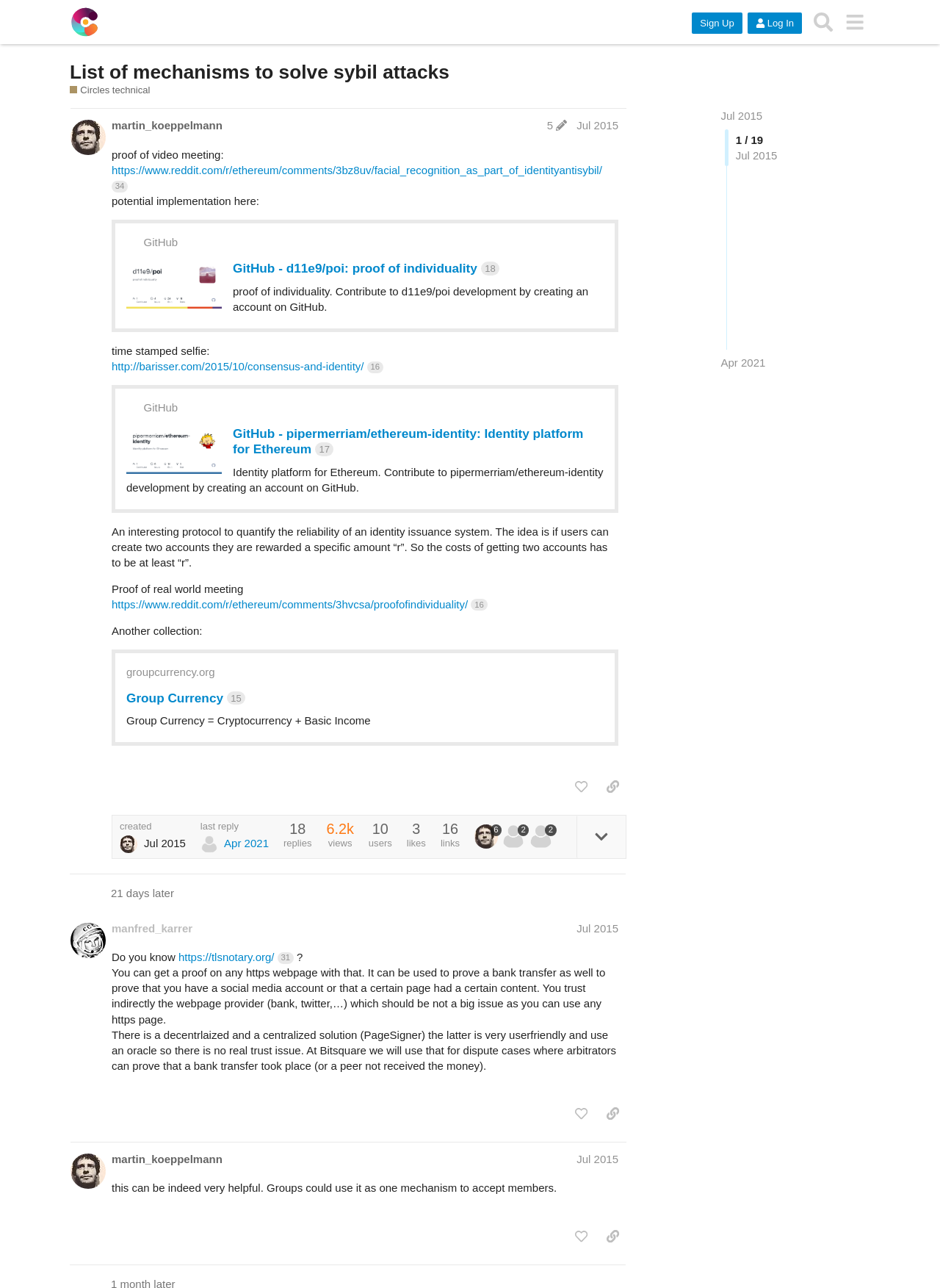Deliver a detailed narrative of the webpage's visual and textual elements.

This webpage appears to be a forum discussion thread, specifically a list of mechanisms to solve Sybil attacks. At the top, there is a header section with a logo and navigation buttons, including "Sign Up", "Log In", and "Search". Below this, there is a heading that reads "List of mechanisms to solve Sybil attacks" followed by a series of links and articles.

The main content of the page is divided into several sections, each discussing a different mechanism to solve Sybil attacks. The first section starts with a heading "martin_koeppelmann post edit history Jul 2015" and includes a link to a Reddit post about facial recognition as part of identity and anti-Sybil attacks. Below this, there is a paragraph of text discussing proof of video meeting and potential implementation.

The next section starts with a heading "GitHub - d11e9/poi: proof of individuality" and includes a link to a GitHub repository about proof of individuality. This is followed by another section discussing time-stamped selfies and a link to a blog post about consensus and identity.

The page continues with several more sections, each discussing a different mechanism to solve Sybil attacks, including proof of real-world meeting, another collection of links, and Group Currency. Each section includes links, images, and paragraphs of text discussing the topic.

At the bottom of the page, there are buttons to like the post, copy a link to the post, and a section showing the post's creation date, last reply date, and number of replies, views, users, and likes.